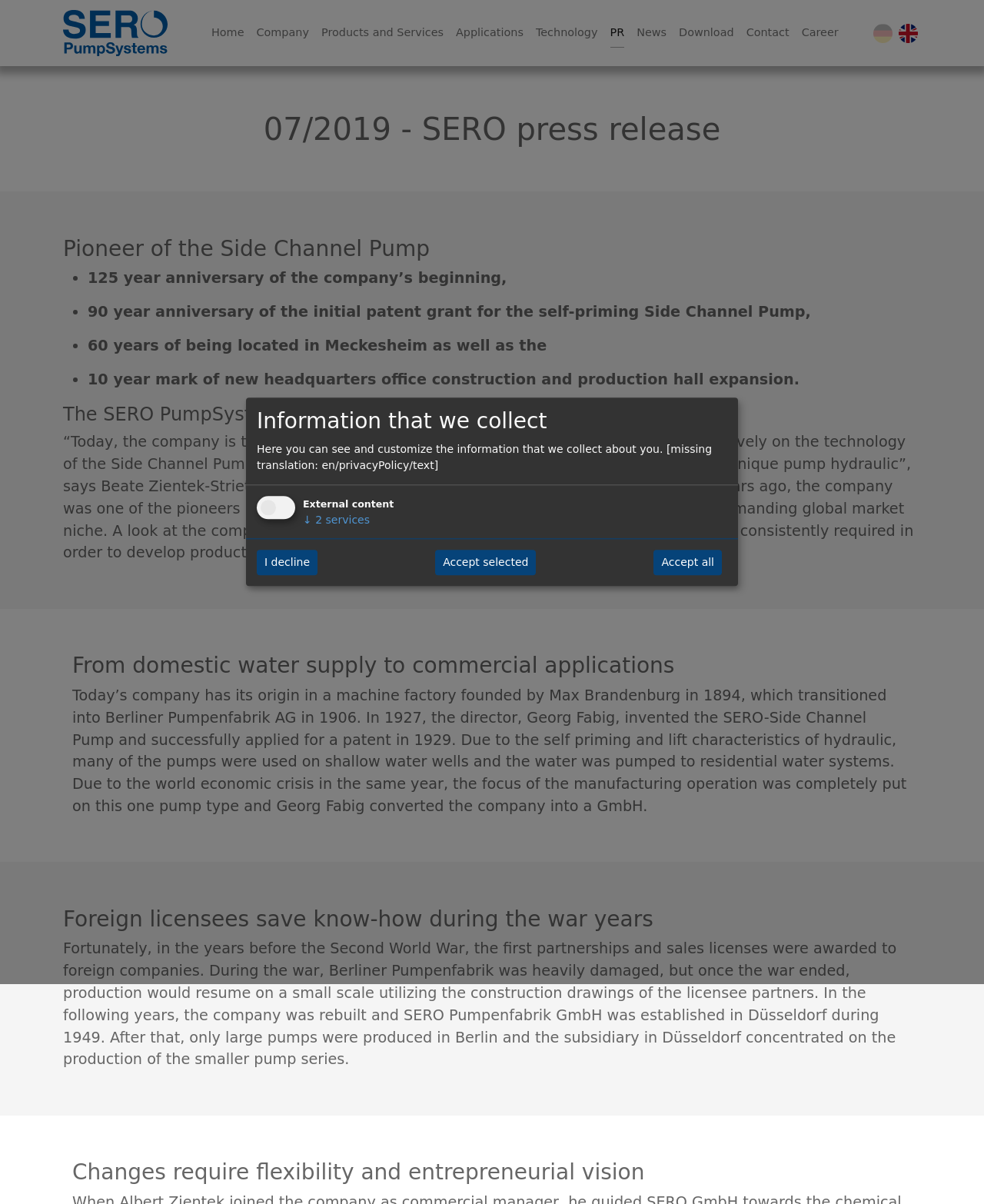Please specify the bounding box coordinates of the region to click in order to perform the following instruction: "Click the link to Company".

[0.254, 0.015, 0.32, 0.039]